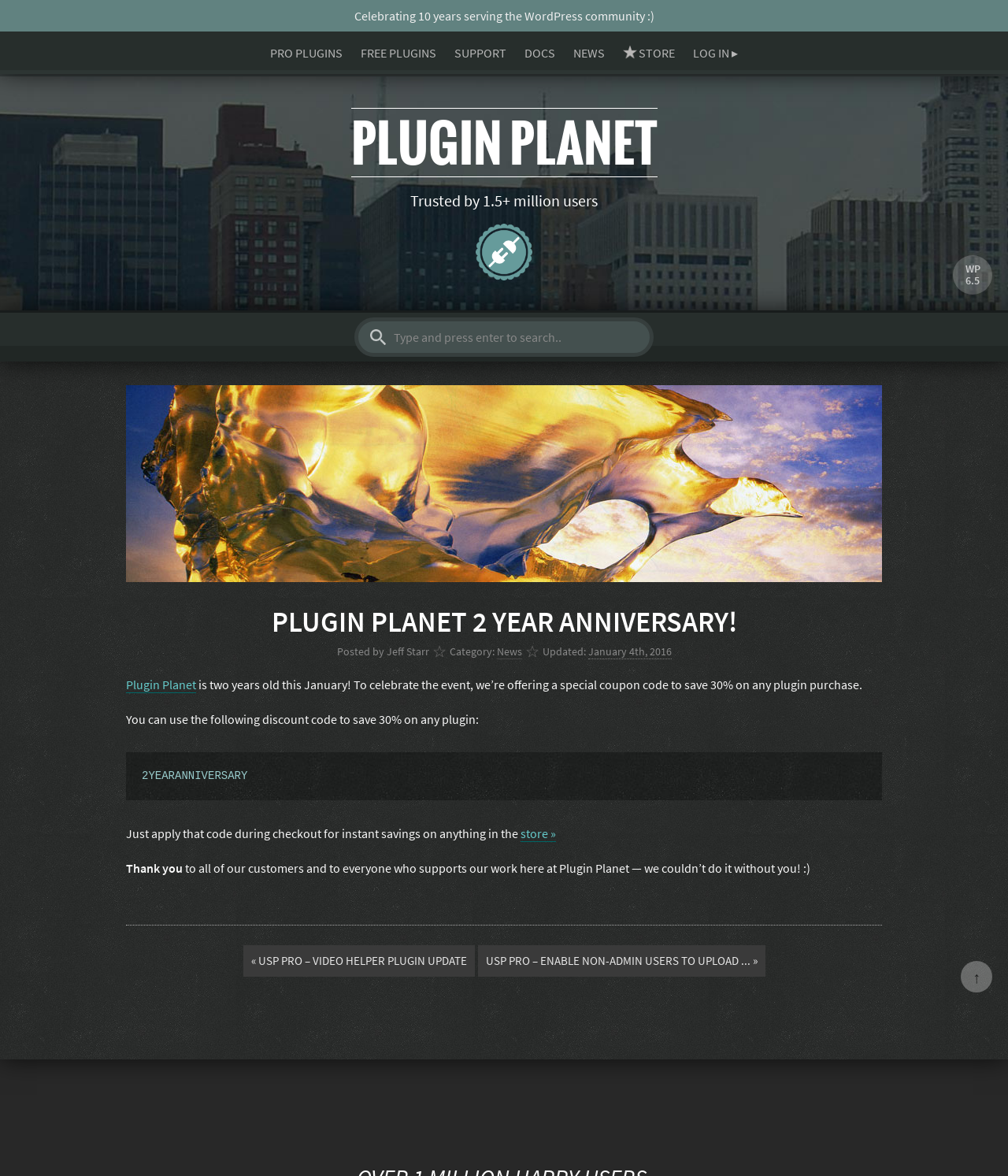Provide a comprehensive description of the webpage.

The webpage is celebrating Plugin Planet's 2-year anniversary. At the top, there is a navigation menu with 7 links: "PRO PLUGINS", "FREE PLUGINS", "SUPPORT", "DOCS", "NEWS", "STORE", and "LOG IN ▸". Below the navigation menu, there is a heading "PLUGIN PLANET" and a static text "Trusted by 1.5+ million users". A search box is located to the right of the heading.

A large image takes up most of the page, with a heading "PLUGIN PLANET 2 YEAR ANNIVERSARY!" on top of it. Below the image, there is a post with a title "PLUGIN PLANET 2 YEAR ANNIVERSARY!" and a link to the same title. The post is written by Jeff Starr and is categorized under "News". The post date is January 2nd, 2016, at 1:26 pm.

The post announces that Plugin Planet is two years old and offers a special coupon code "2YEARANNIVERSARY" to save 30% on any plugin purchase. The code can be used during checkout to receive instant savings on anything in the store. The post also expresses gratitude to customers and supporters.

Below the post, there are two links to other news articles: "« USP PRO – VIDEO HELPER PLUGIN UPDATE" and "USP PRO – ENABLE NON-ADMIN USERS TO UPLOAD... »". At the bottom right corner of the page, there is a link "↑".